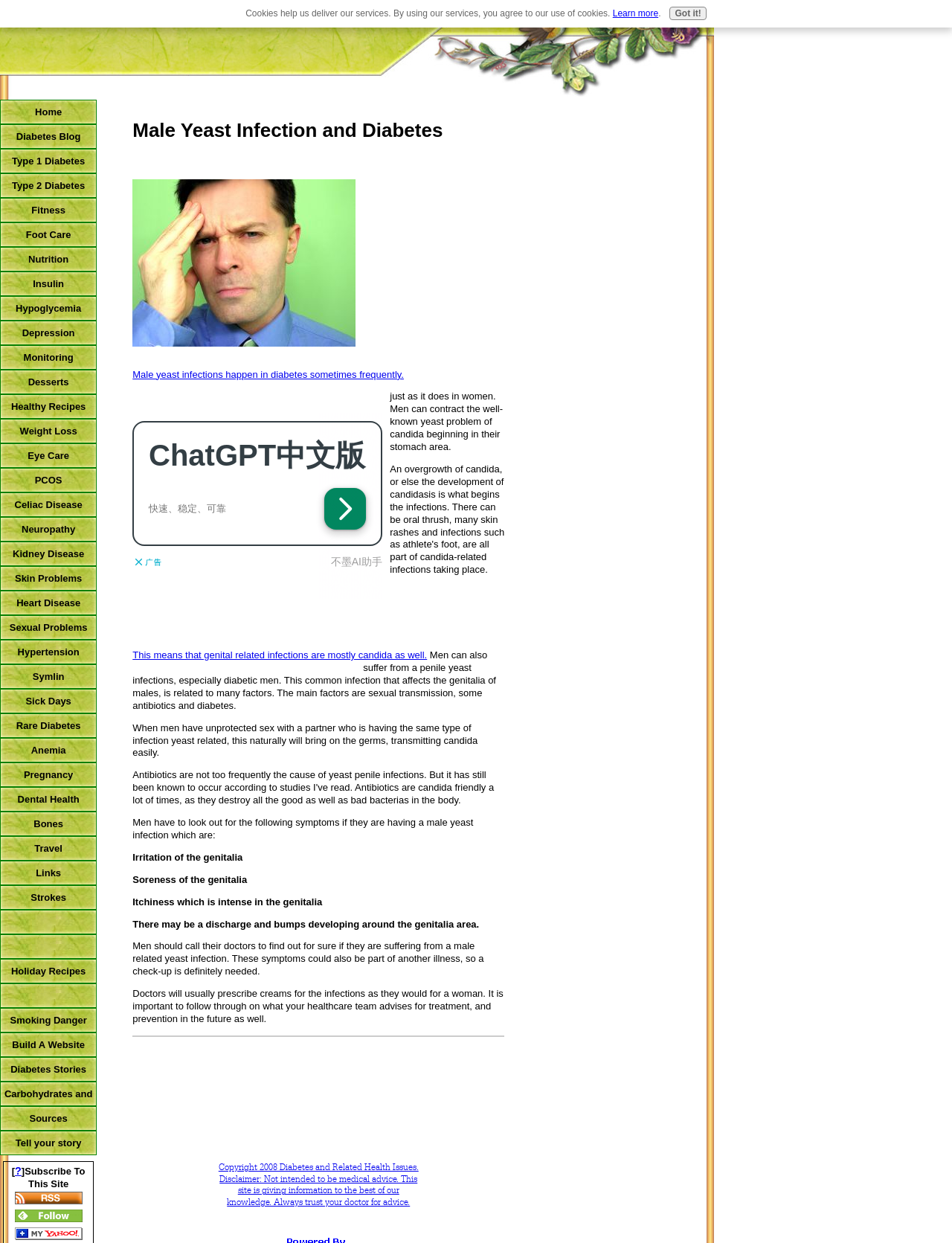Locate the bounding box coordinates of the element that should be clicked to fulfill the instruction: "Click the 'XML RSS' link".

[0.015, 0.963, 0.086, 0.972]